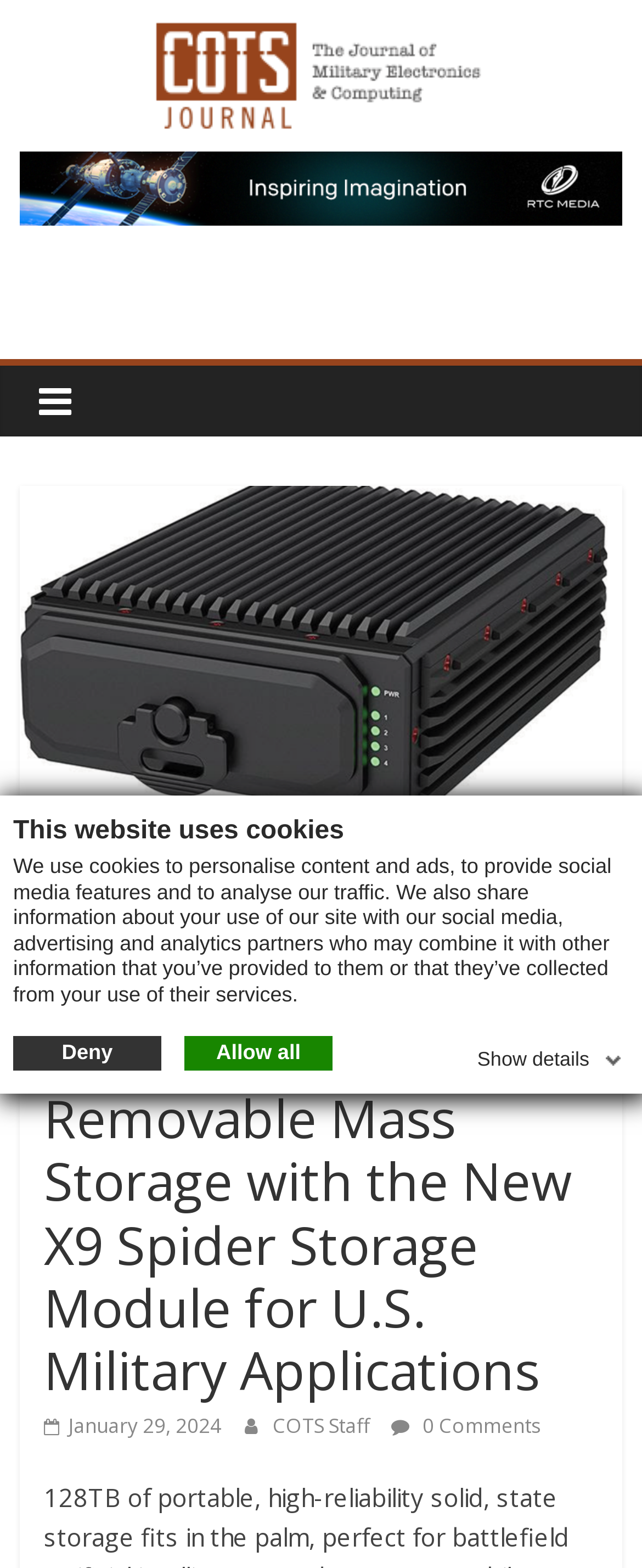Find the bounding box of the UI element described as follows: "January 29, 2024".

[0.068, 0.9, 0.345, 0.918]